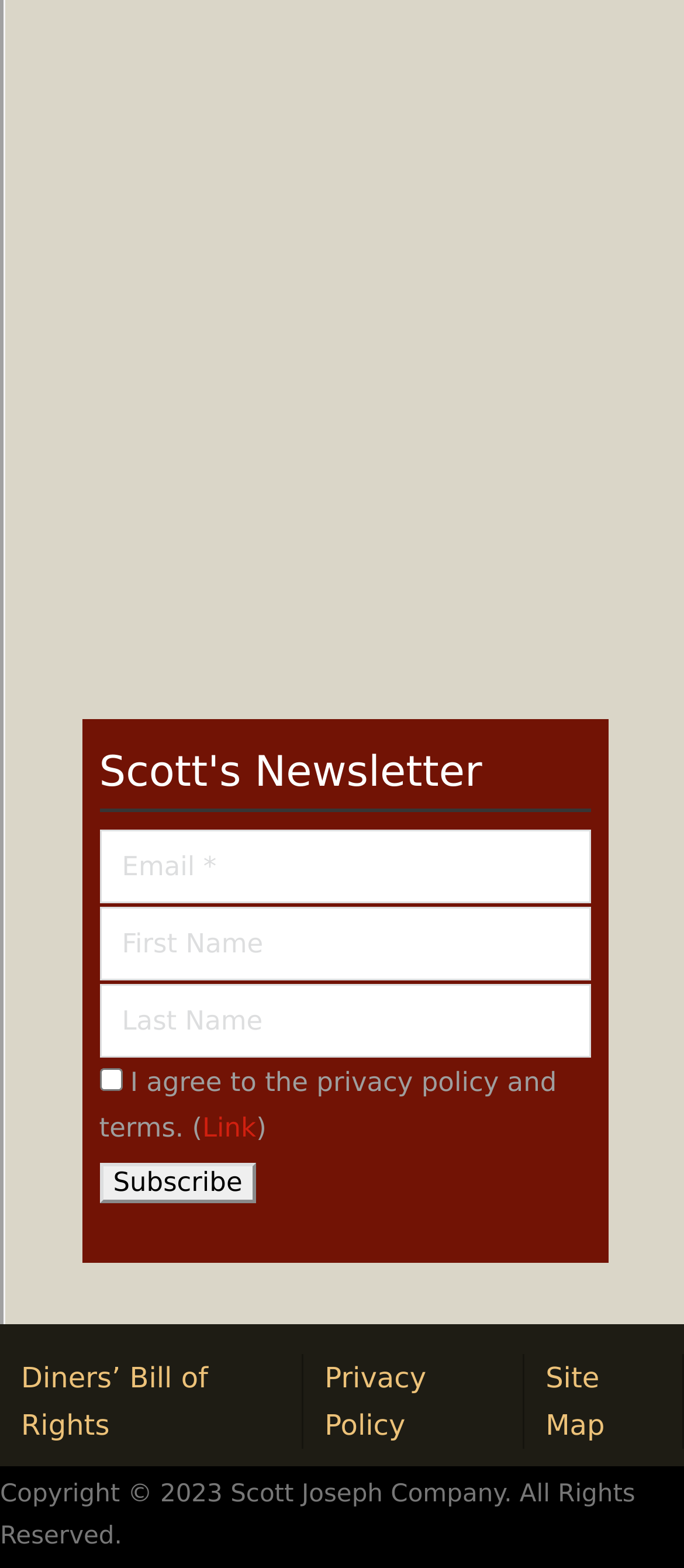Given the description "Link", provide the bounding box coordinates of the corresponding UI element.

[0.296, 0.709, 0.374, 0.729]